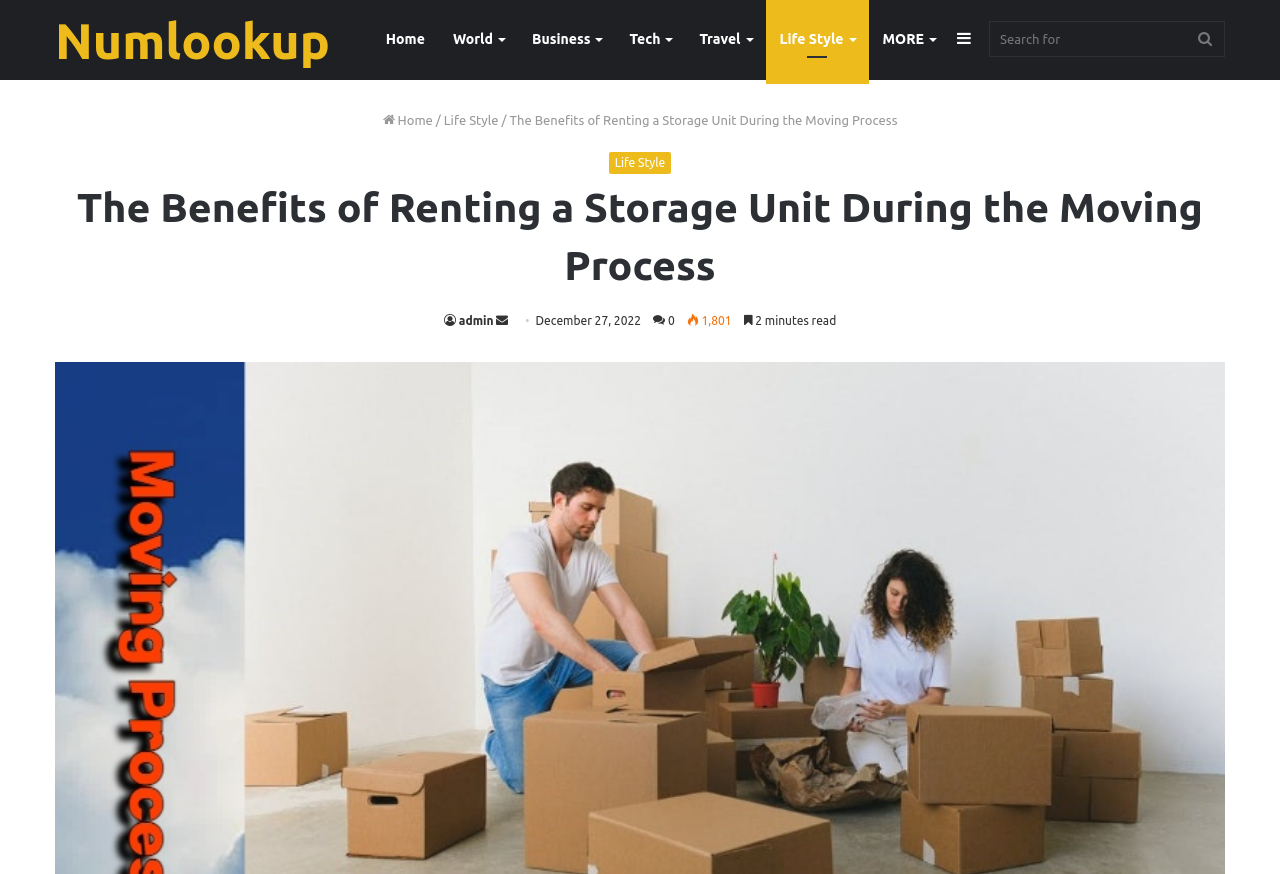Identify the bounding box coordinates of the part that should be clicked to carry out this instruction: "View more articles".

[0.679, 0.0, 0.741, 0.09]